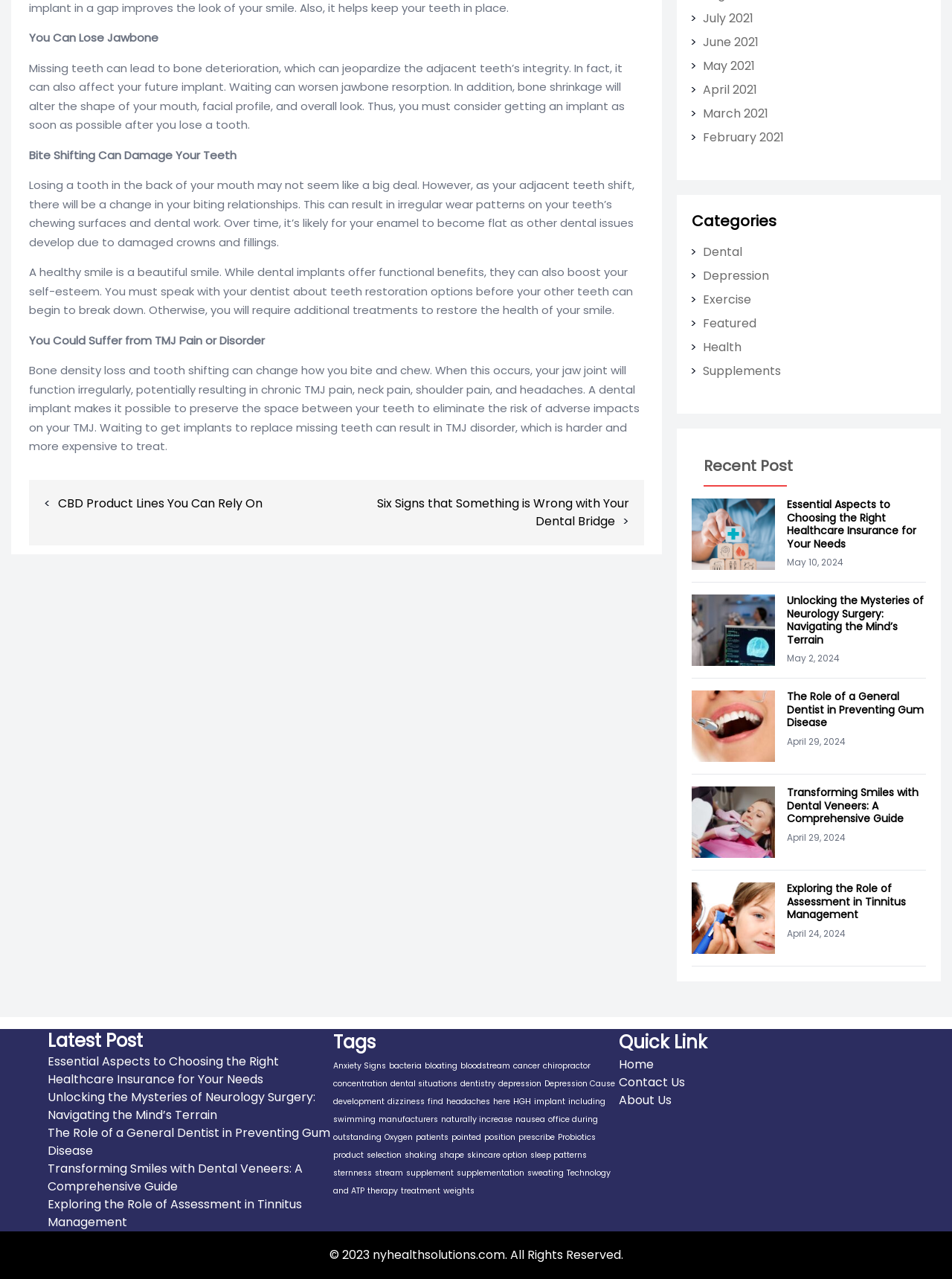What is the benefit of dental implants for self-esteem?
Please utilize the information in the image to give a detailed response to the question.

According to the webpage, dental implants not only offer functional benefits but can also boost your self-esteem. This is because a healthy smile is a beautiful smile, and dental implants can help restore the health of your smile.